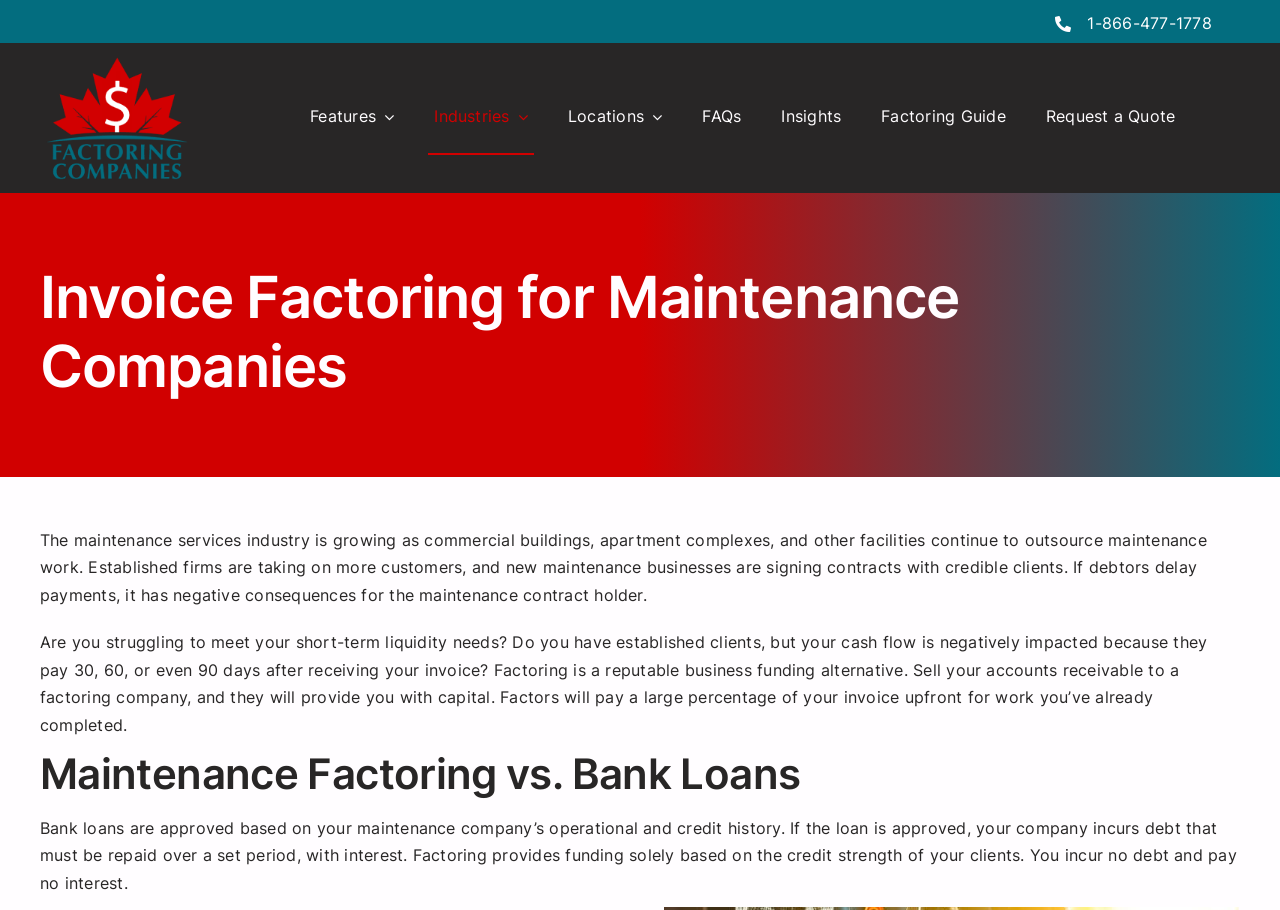Analyze the image and give a detailed response to the question:
What is the first feature listed under 'Main Menu'?

I navigated to the 'Main Menu' section and found the first link under it, which is labeled 'Features'.